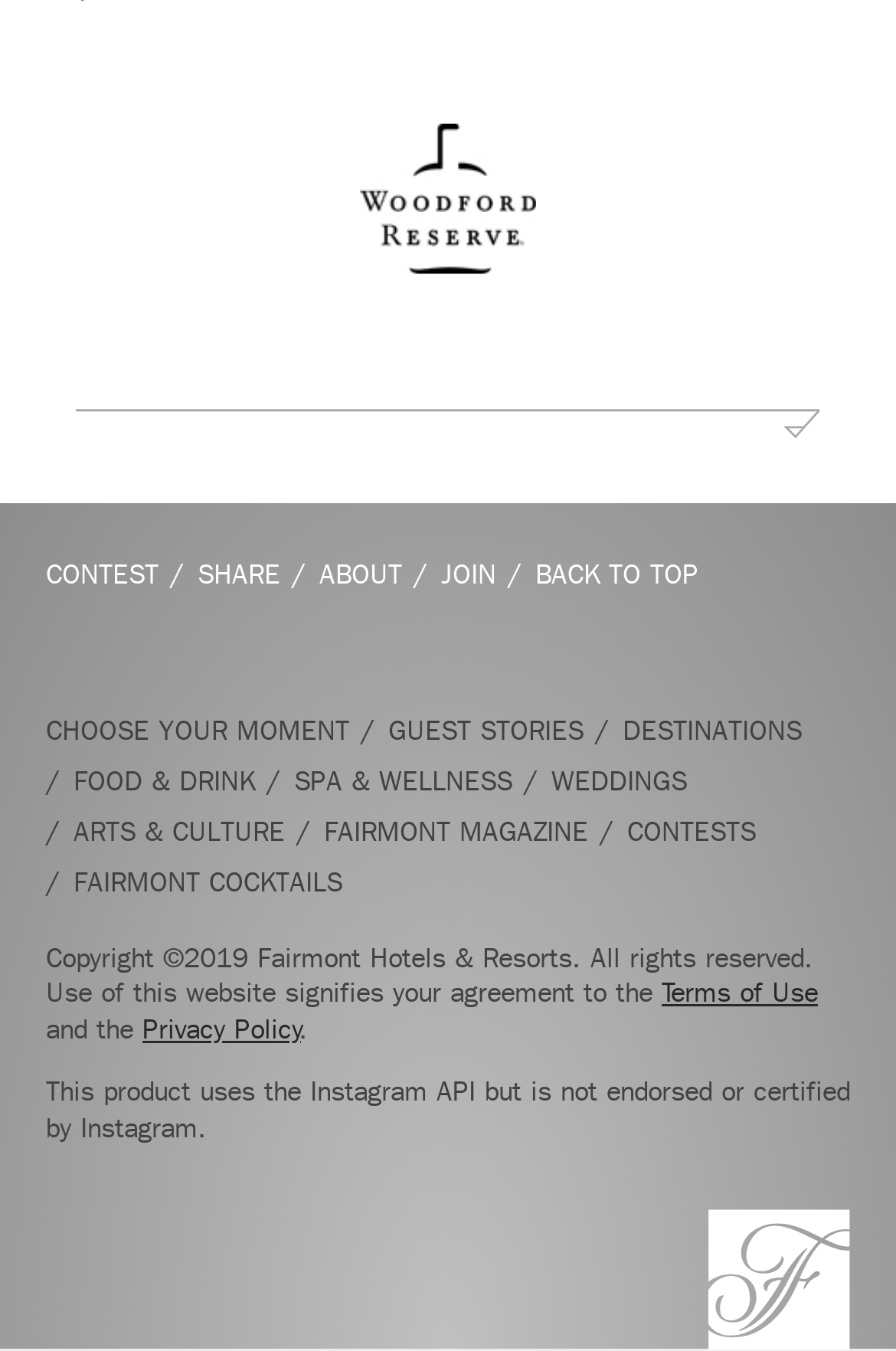Please give a one-word or short phrase response to the following question: 
What is the name of the magazine?

Fairmont Magazine